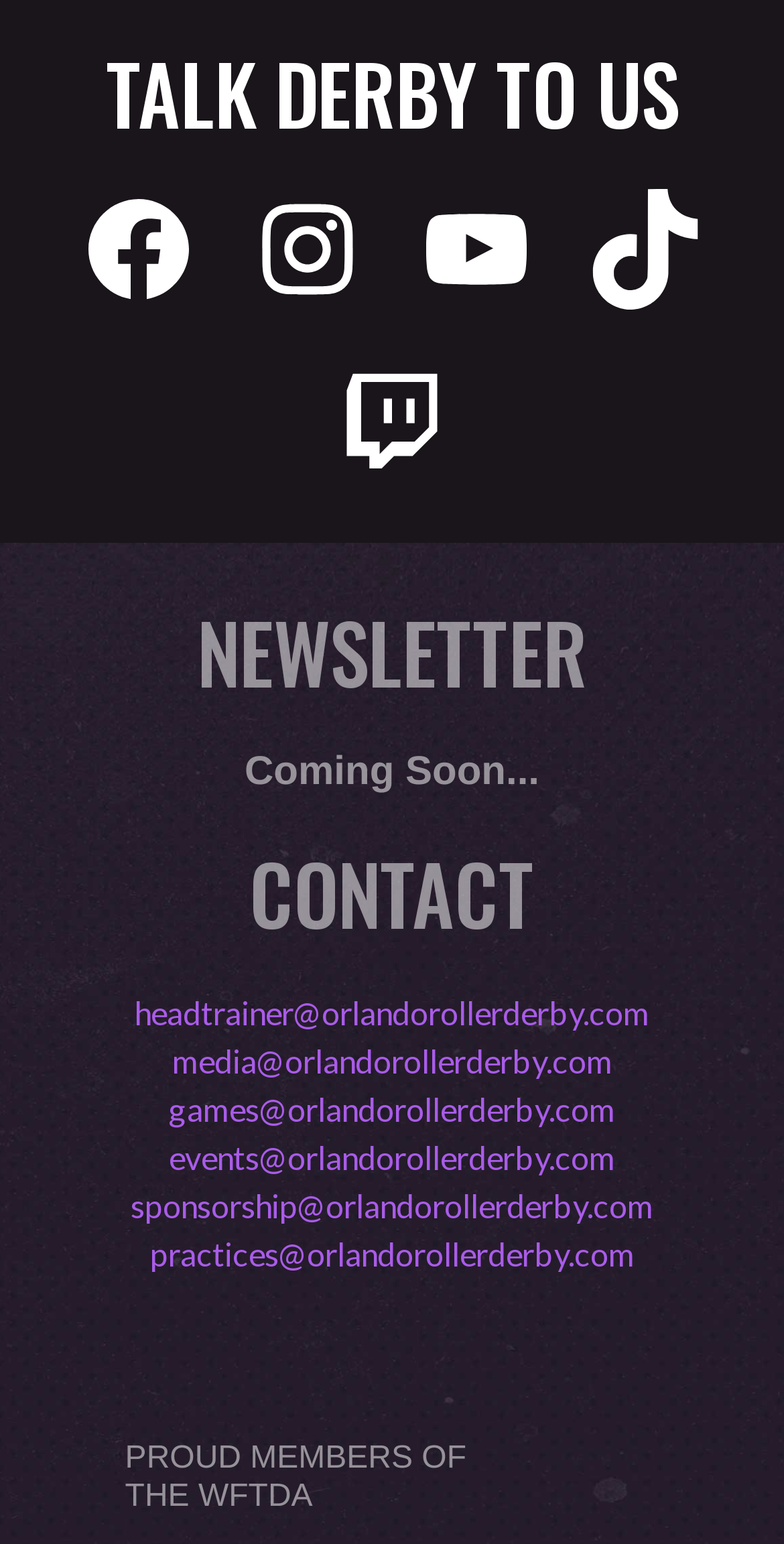How many email addresses are available for contact?
Relying on the image, give a concise answer in one word or a brief phrase.

5